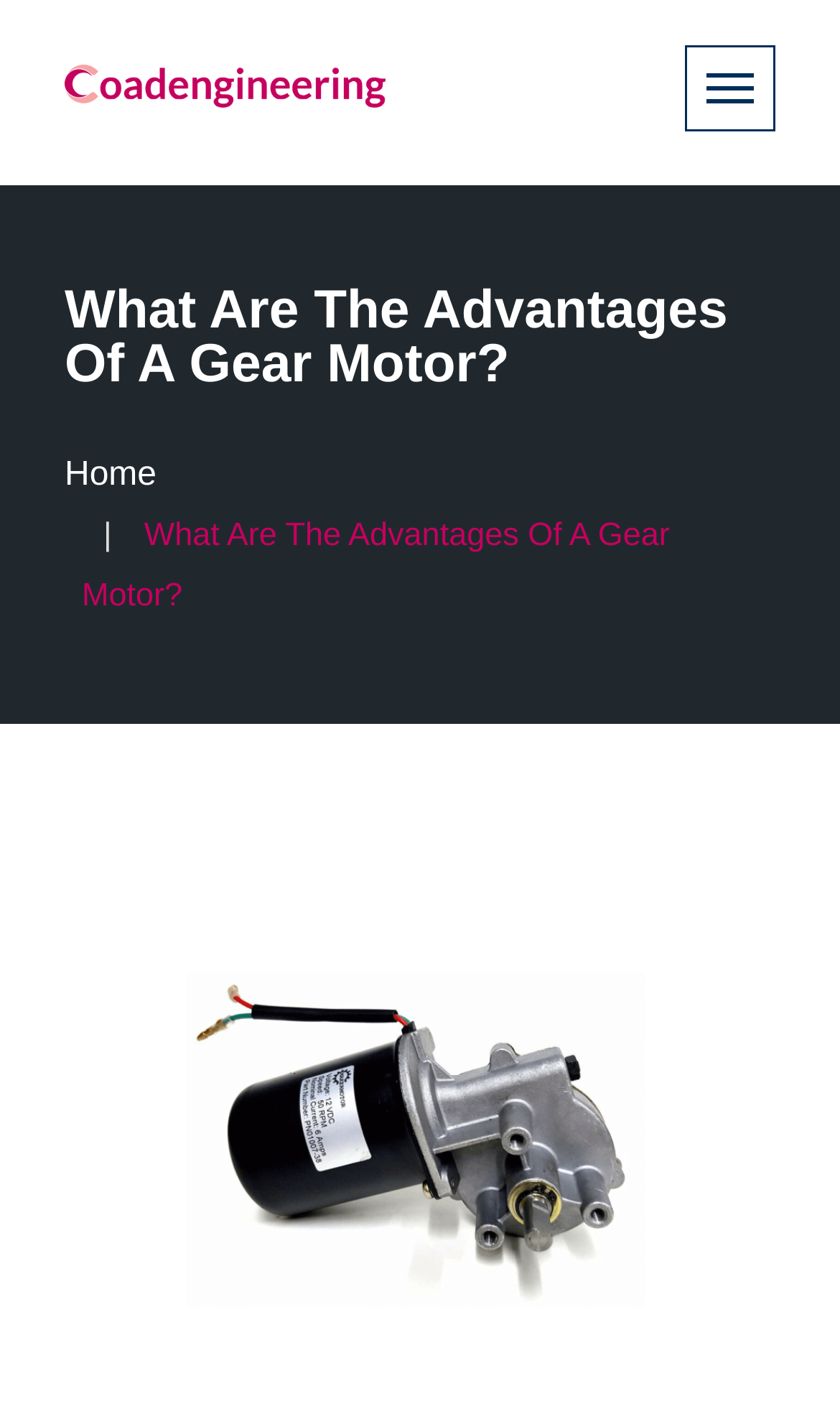Given the description HP, predict the bounding box coordinates of the UI element. Ensure the coordinates are in the format (top-left x, top-left y, bottom-right x, bottom-right y) and all values are between 0 and 1.

None